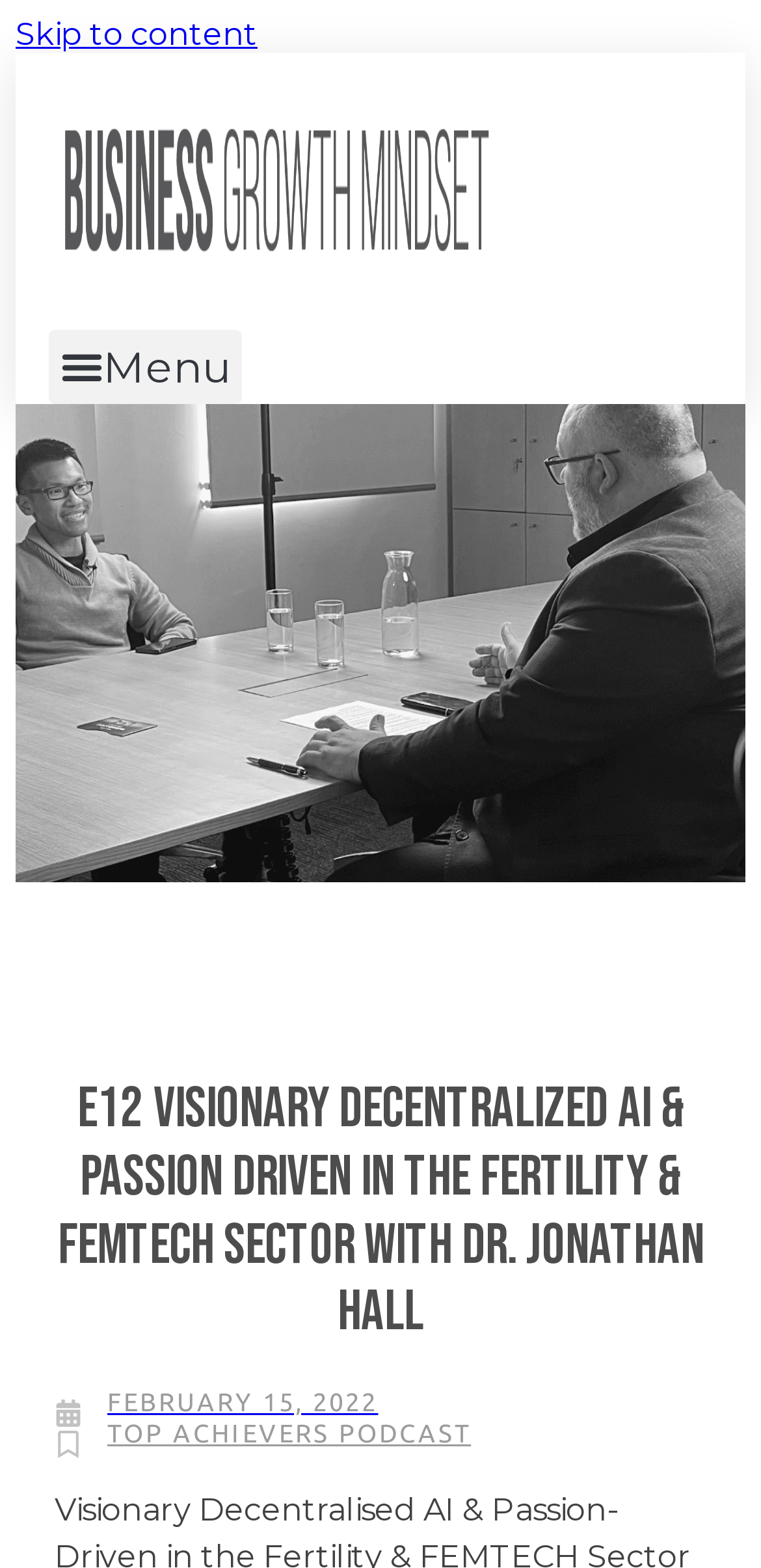What is the purpose of the 'Skip to content' link?
Based on the visual content, answer with a single word or a brief phrase.

To skip to the main content